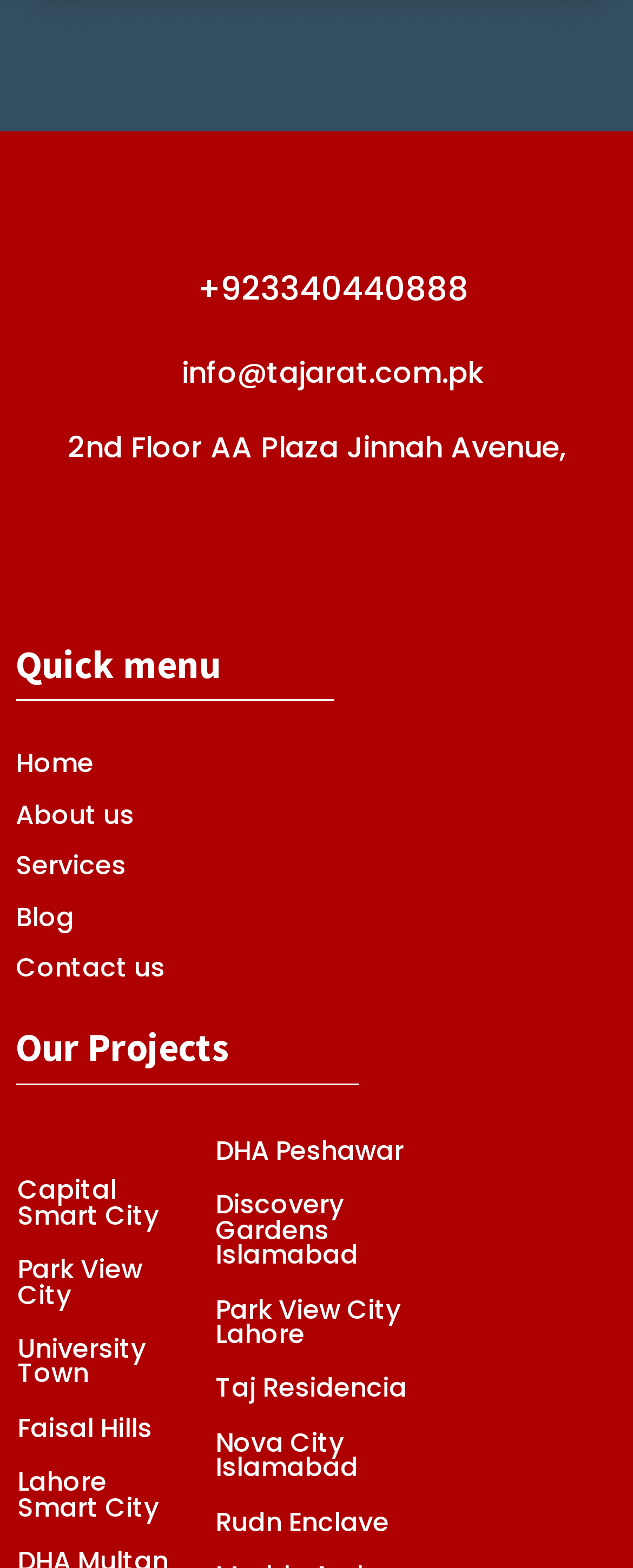Please answer the following question using a single word or phrase: 
What is the phone number of the company?

+923340440888